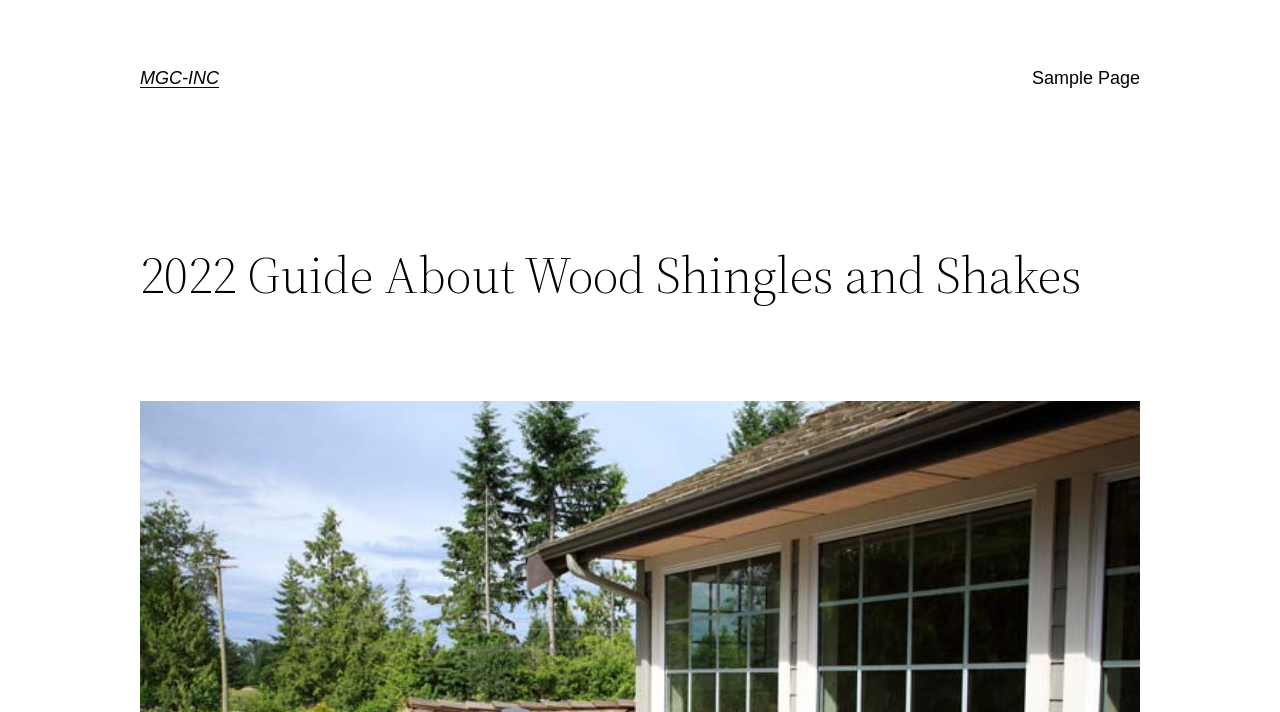Based on the description "MGC-INC", find the bounding box of the specified UI element.

[0.109, 0.096, 0.171, 0.124]